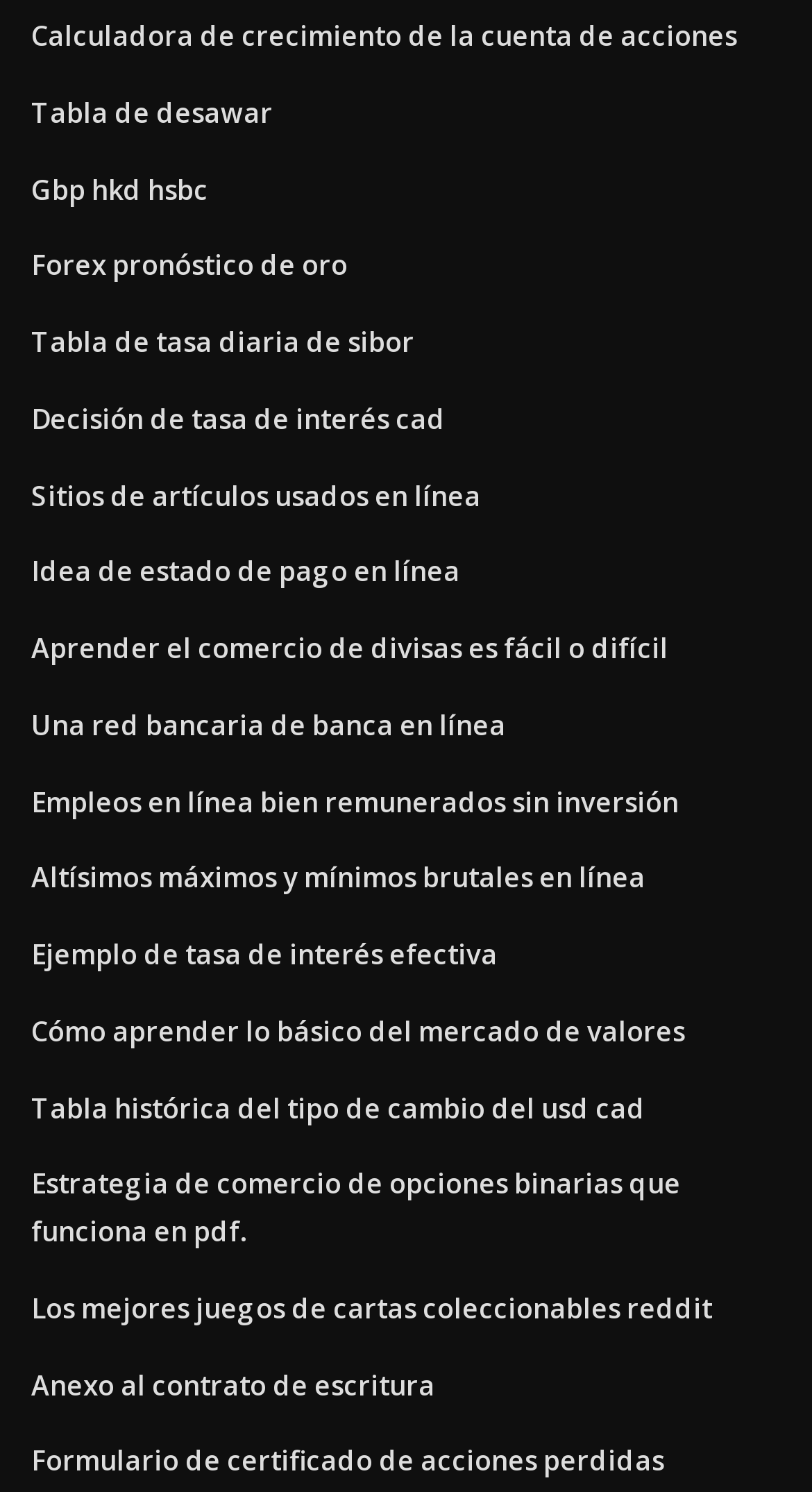Specify the bounding box coordinates of the area to click in order to follow the given instruction: "Learn how to trade forex easily."

[0.038, 0.422, 0.823, 0.447]